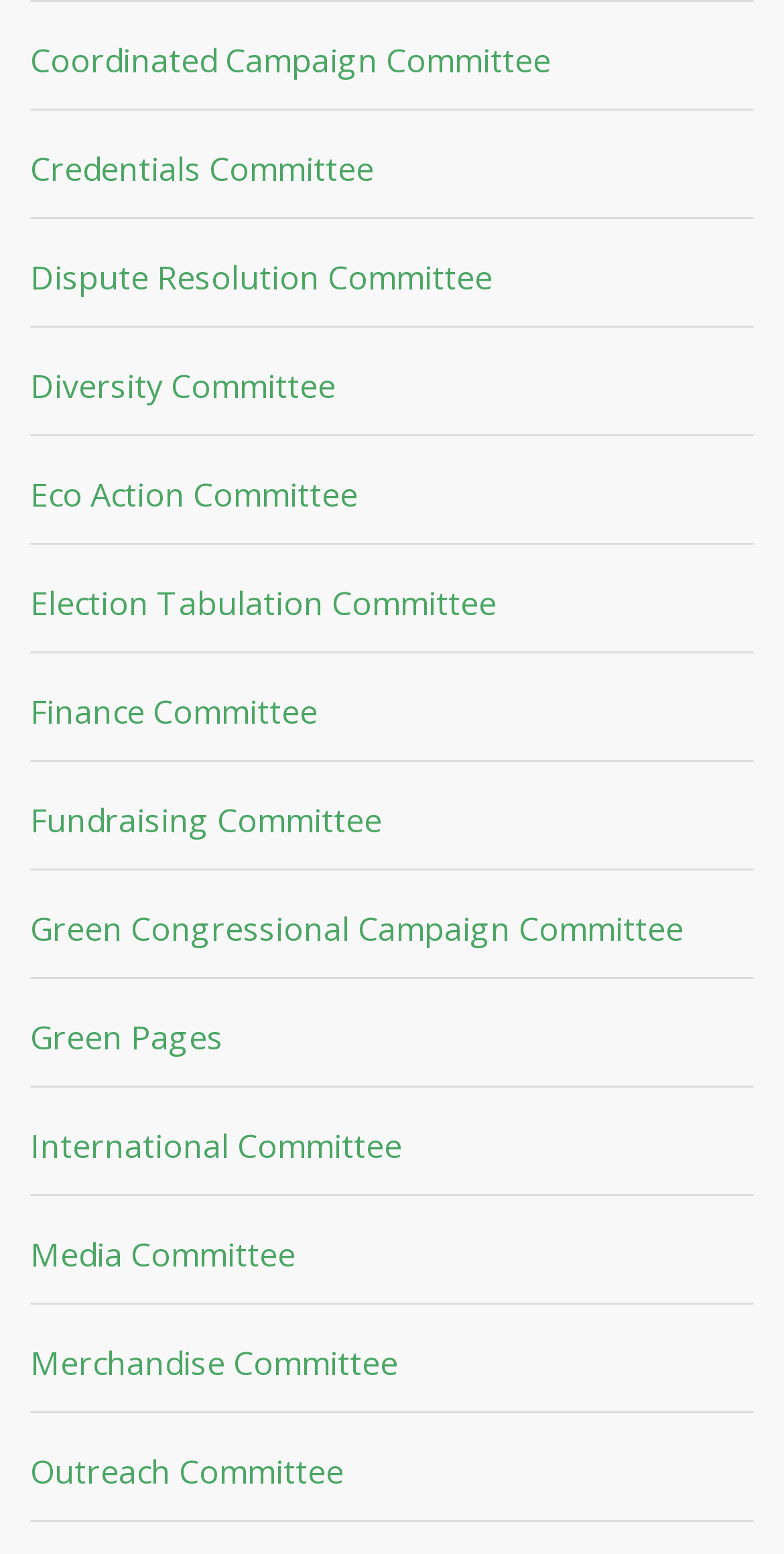Respond with a single word or phrase:
What is the focus of the Eco Action Committee?

Environmental issues